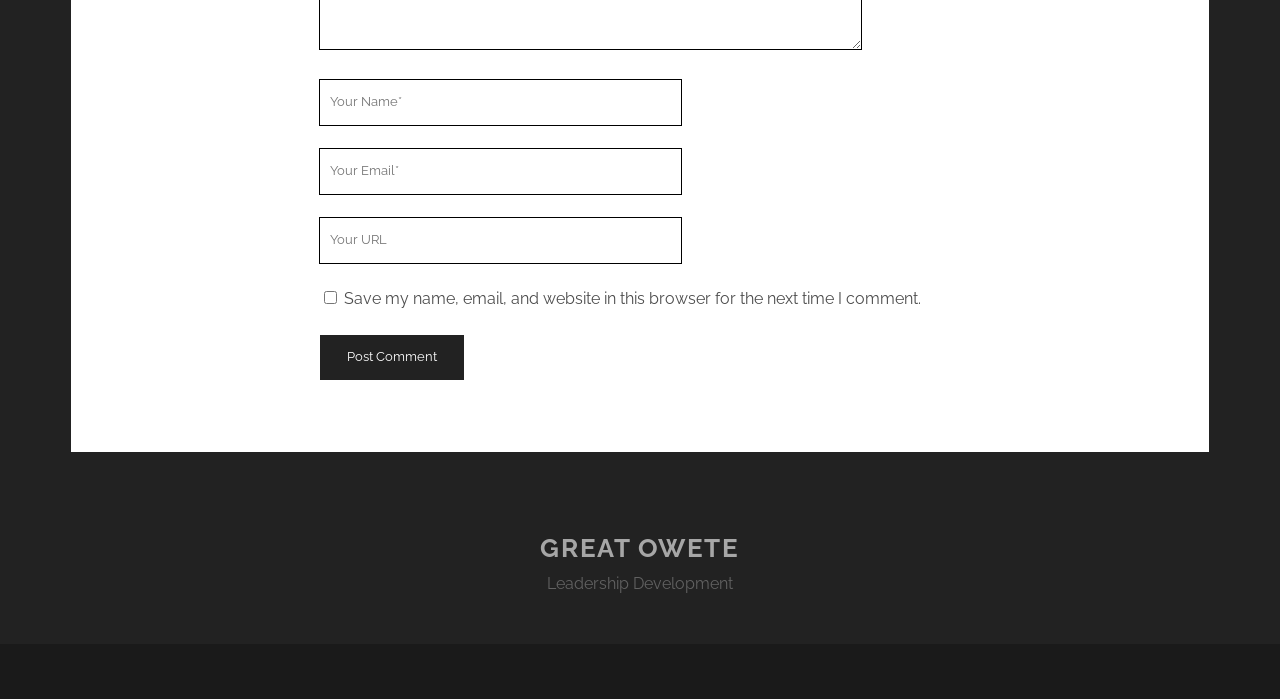What is the text of the link?
Provide a well-explained and detailed answer to the question.

The link element has the text 'GREAT OWETE' which is indicated by the link element with bounding box coordinates [0.422, 0.762, 0.578, 0.805].